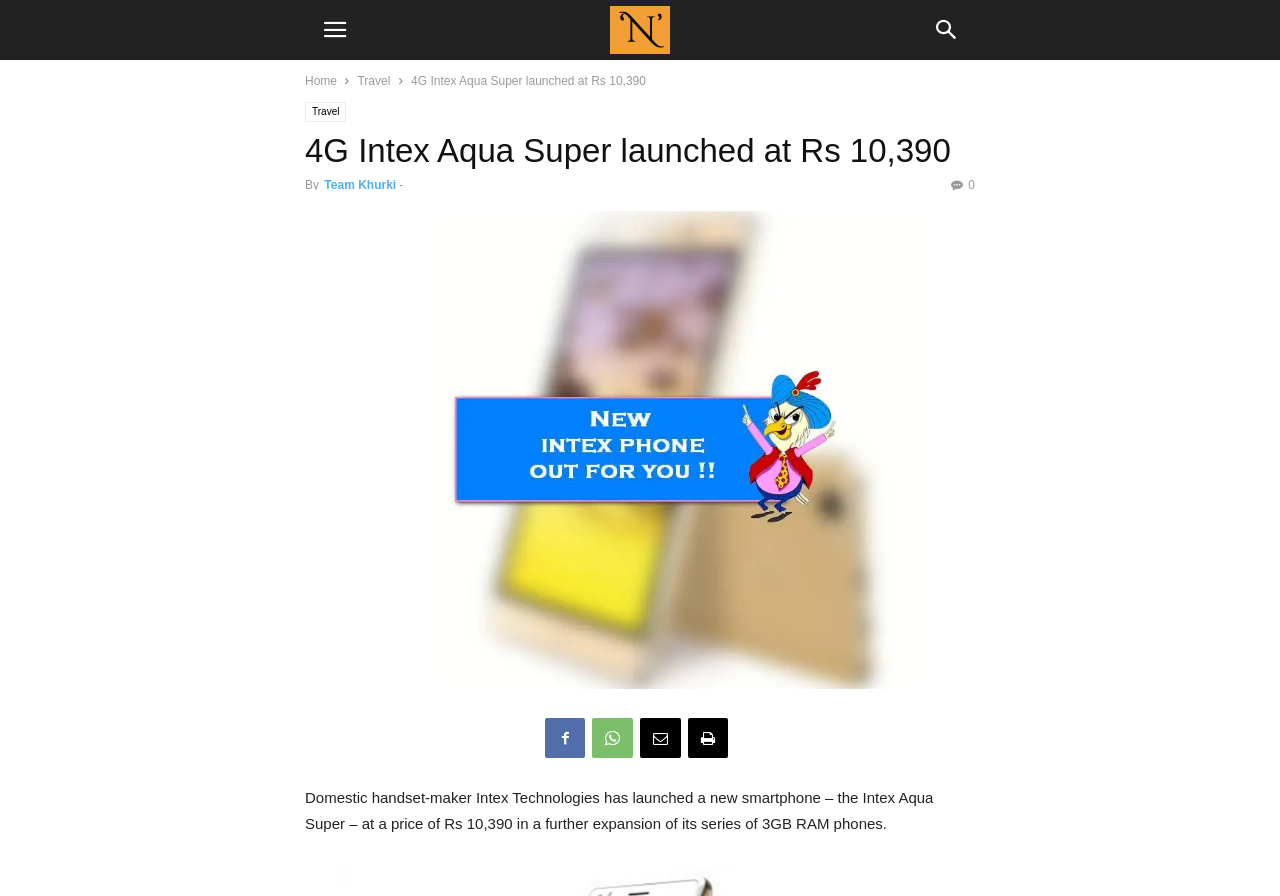Explain in detail what you observe on this webpage.

The webpage is about the launch of a new smartphone, the Intex Aqua Super, by Domestic handset-maker Intex Technologies. At the top, there are two buttons, "mobile-toggle" and "search", positioned side by side, followed by two links, "Home" and "Travel", which are also placed next to each other. 

Below these elements, there is a large heading that reads "4G Intex Aqua Super launched at Rs 10,390", which is centered at the top of the page. Underneath this heading, there is a section with the author's information, including a link to "Team Khurki" and a social media icon.

On the left side of the page, there is a large image of the Intex Aqua Super smartphone, accompanied by a link to "intex aqua super" and the website's URL "intex-aqua-super-khurki.net". 

At the bottom of the page, there are four social media icons, including Facebook, Twitter, LinkedIn, and Pinterest, positioned in a row. 

The main content of the page is a paragraph that provides more information about the Intex Aqua Super, including its price and features.